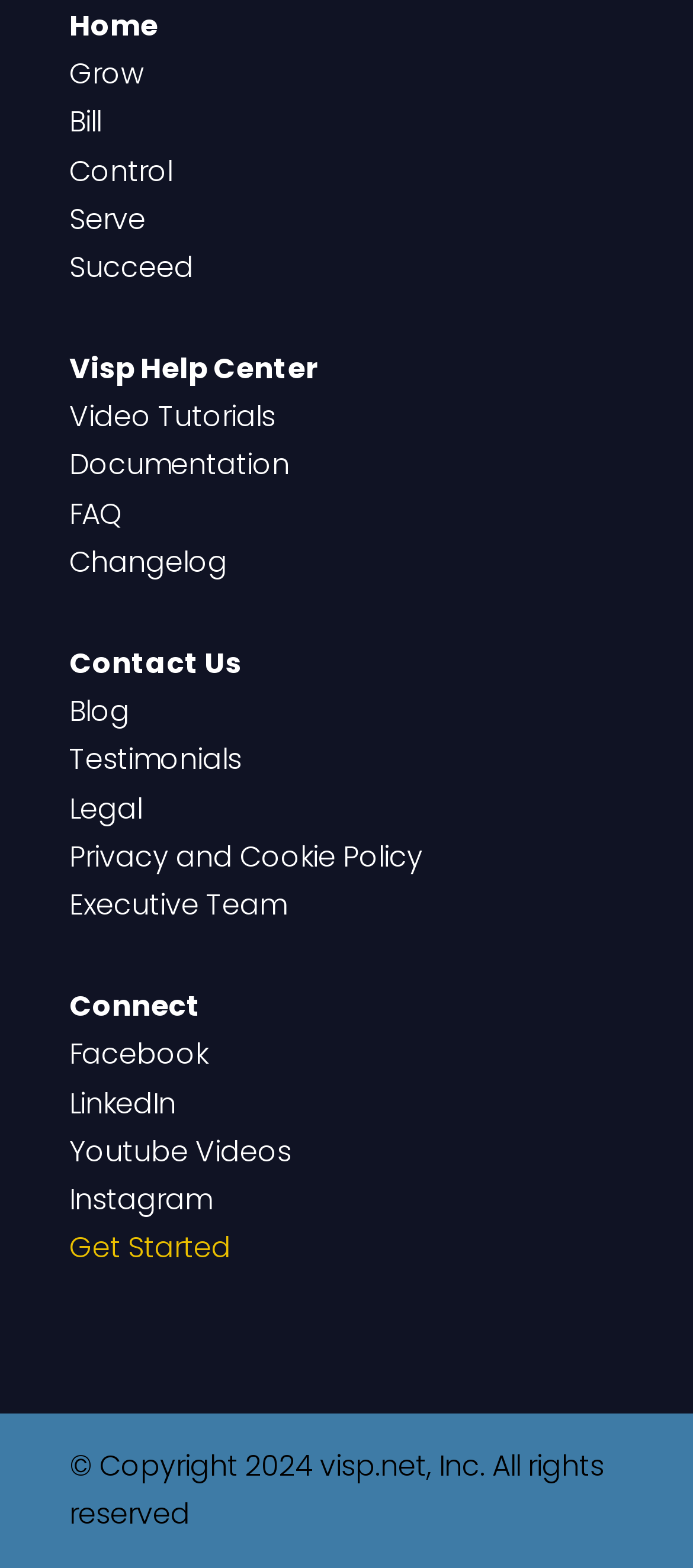How many types of resources are available in the help center?
Answer the question based on the image using a single word or a brief phrase.

5